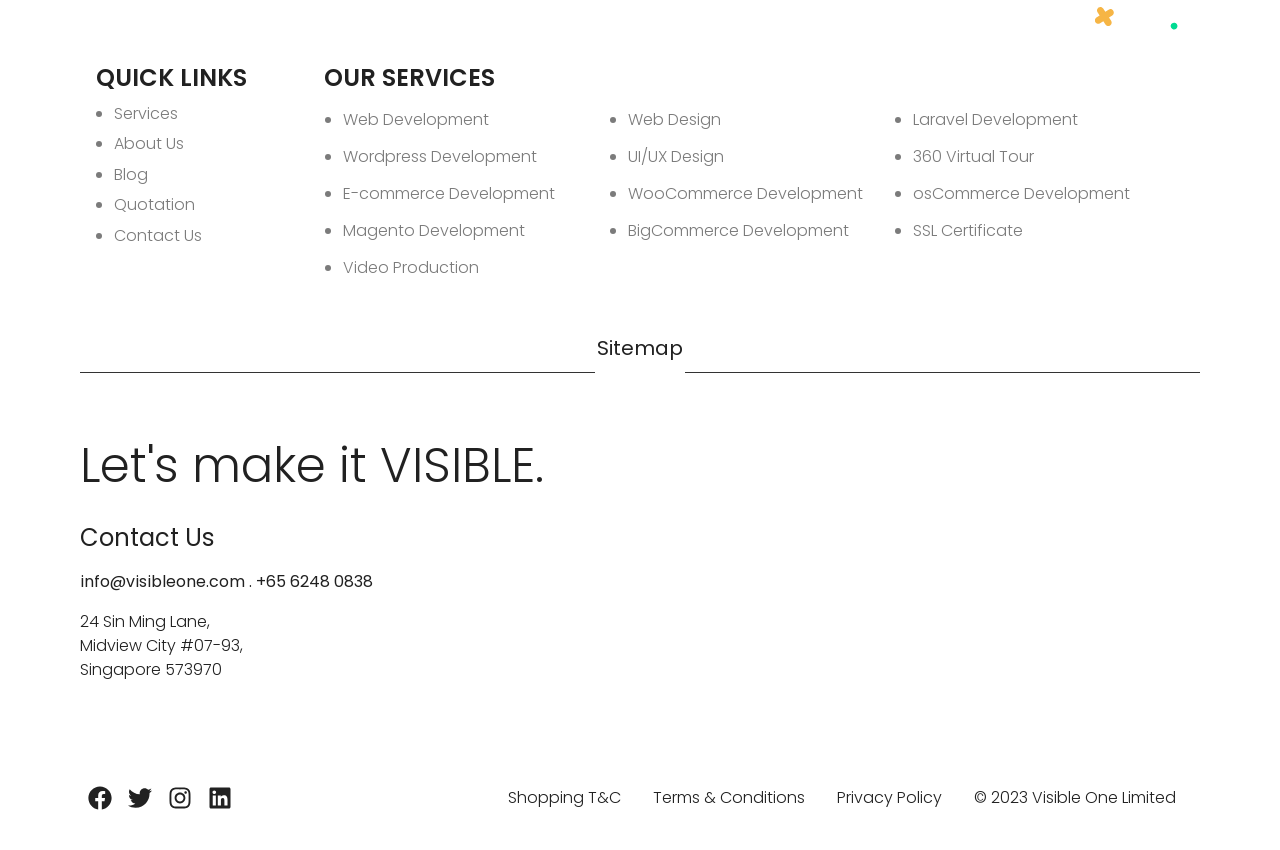Please pinpoint the bounding box coordinates for the region I should click to adhere to this instruction: "Visit the Blog".

[0.089, 0.192, 0.116, 0.219]